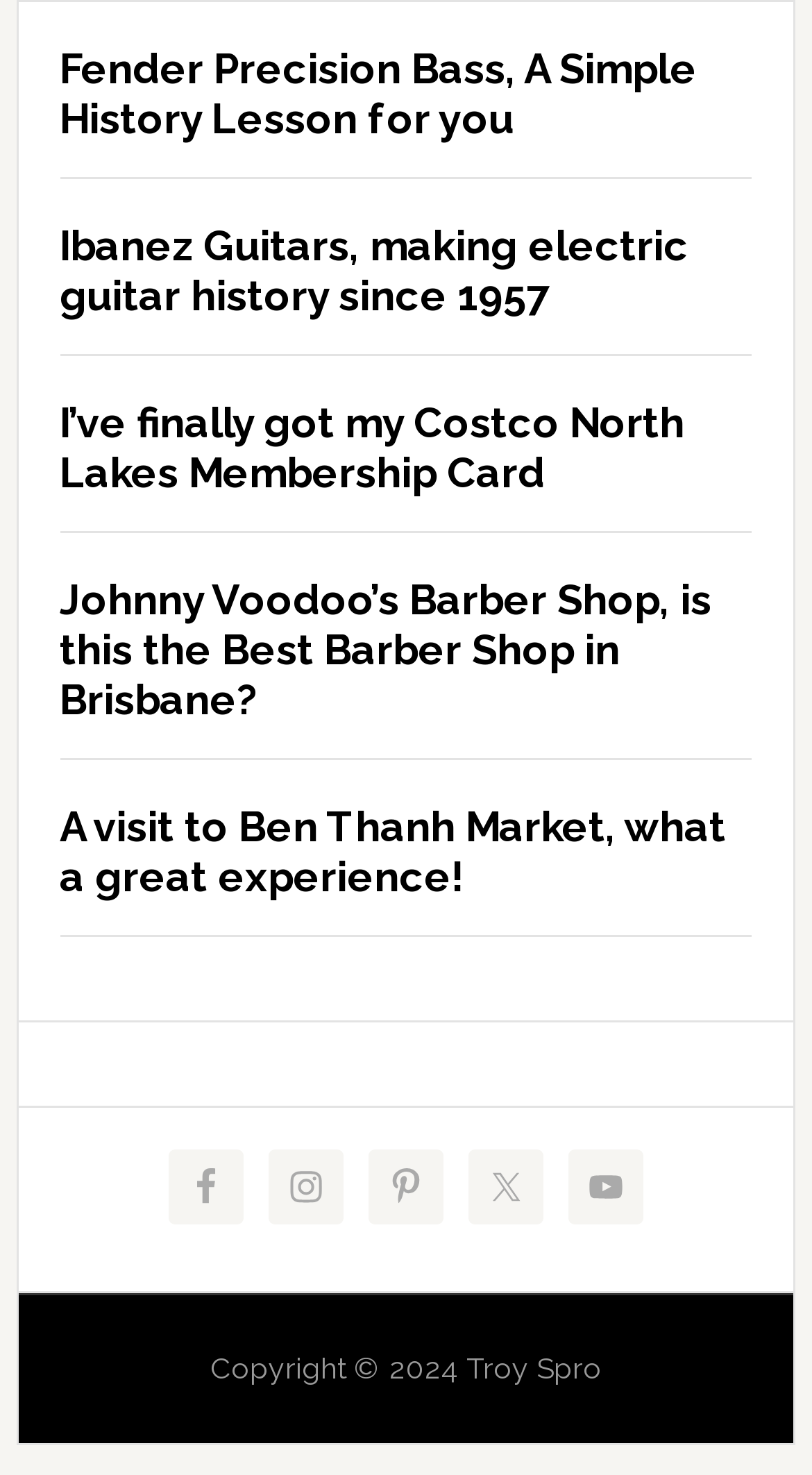What is the topic of the last article?
Using the visual information from the image, give a one-word or short-phrase answer.

Ben Thanh Market